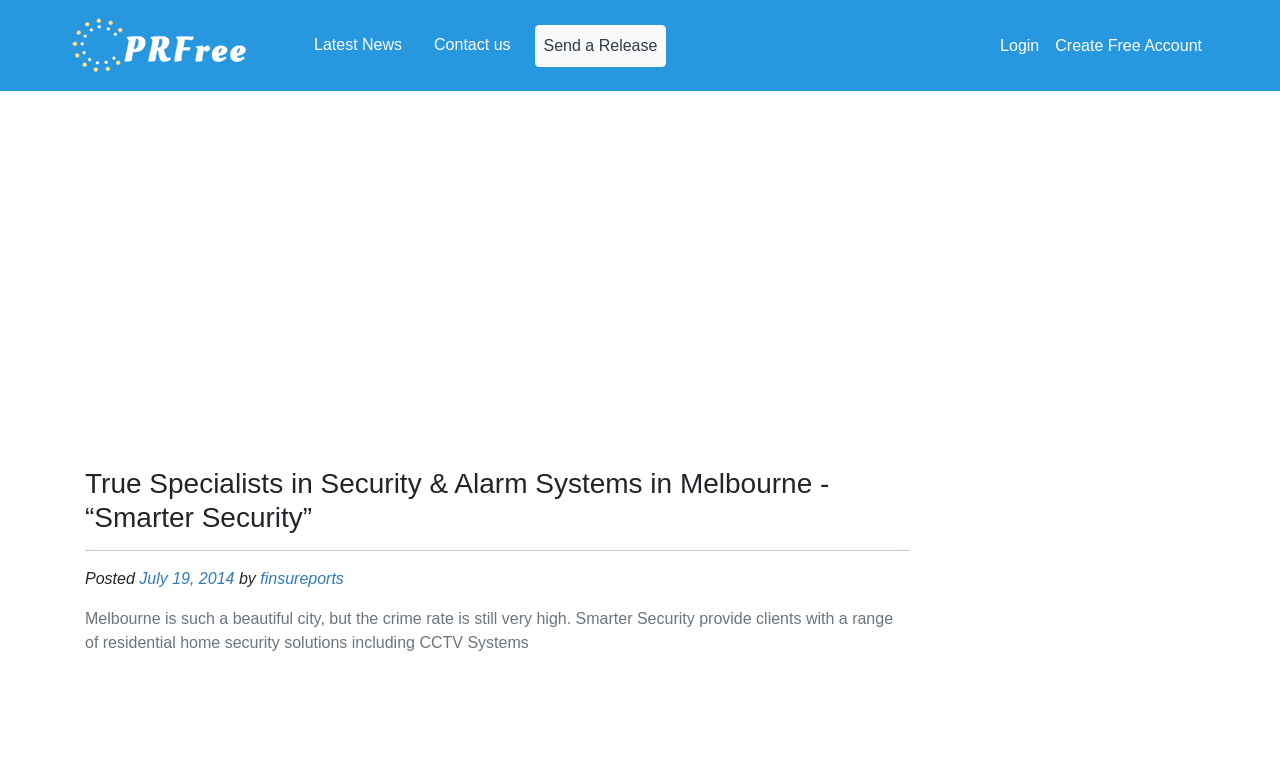Please mark the clickable region by giving the bounding box coordinates needed to complete this instruction: "Contact us".

[0.333, 0.032, 0.405, 0.083]